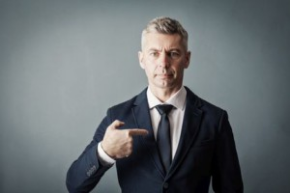What is the man pointing at?
Ensure your answer is thorough and detailed.

In the image, the man is standing with a serious expression, and he is pointing at himself with his finger, which indicates that he is referring to himself or making a statement about his own abilities or opinions.